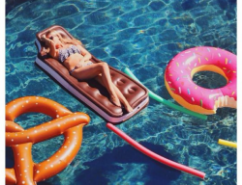What is the atmosphere of the scene?
Refer to the image and provide a one-word or short phrase answer.

Fun-filled and relaxing